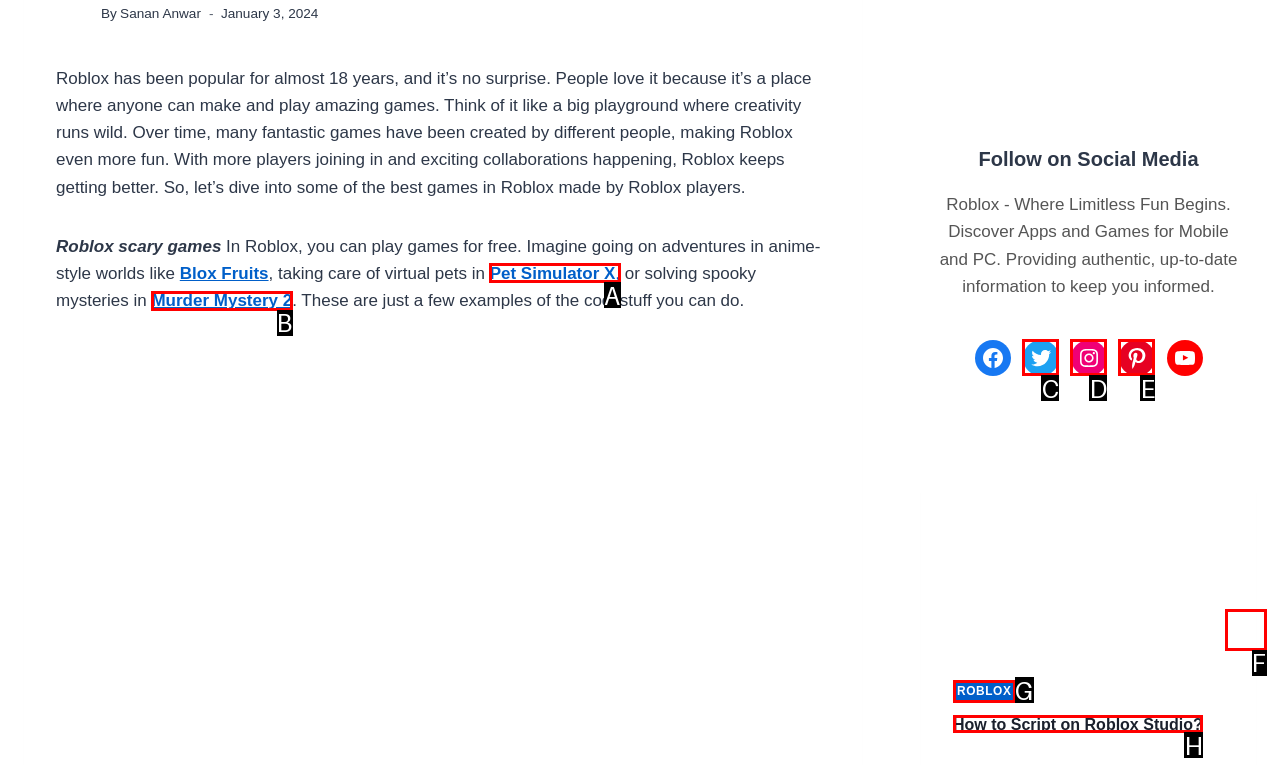Match the option to the description: Pet Simulator X,
State the letter of the correct option from the available choices.

A